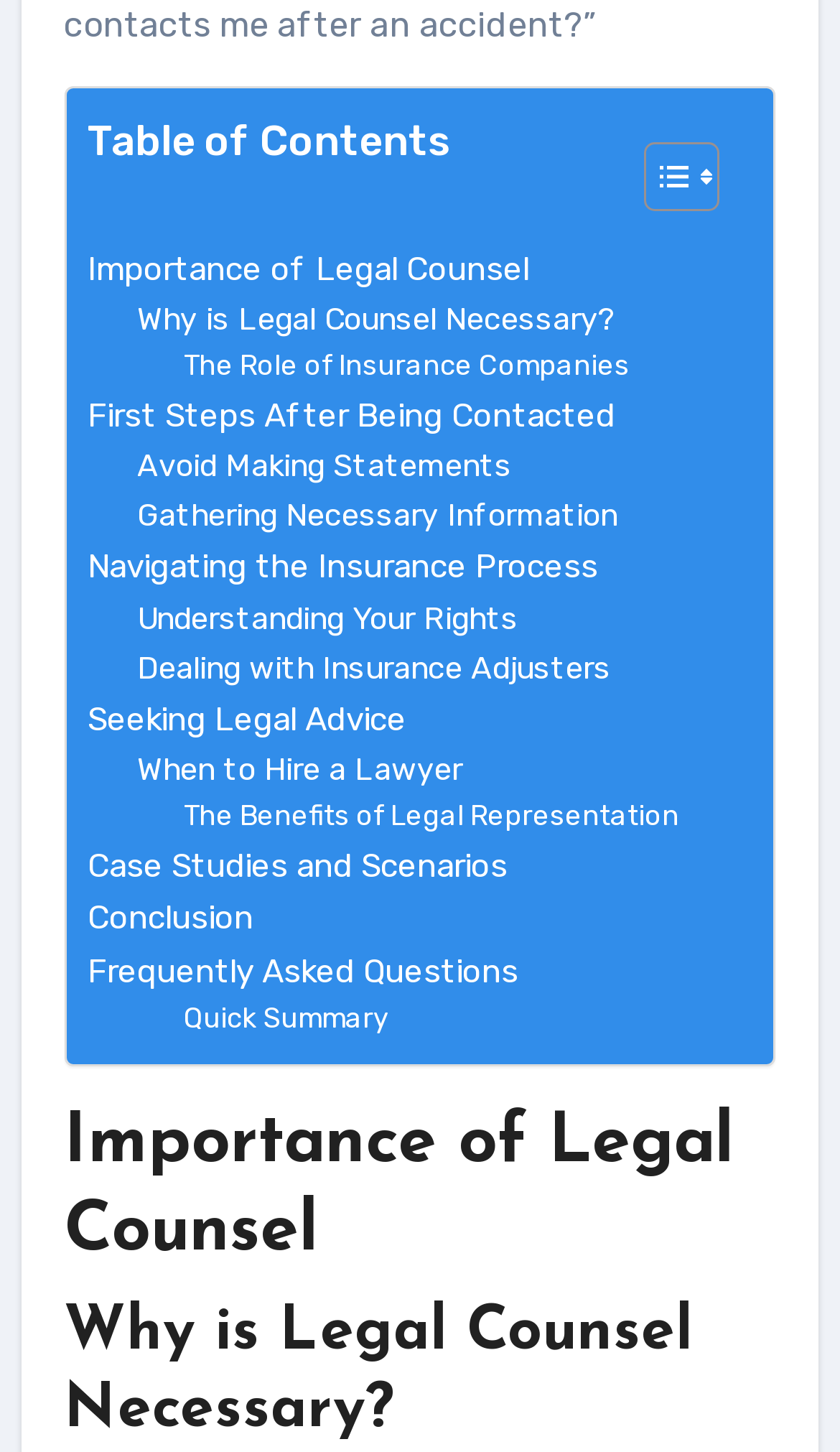How many links are in the table of contents?
Please provide a full and detailed response to the question.

I counted the number of links under the 'Table of Contents' section, starting from 'Importance of Legal Counsel' to 'Quick Summary', and found a total of 17 links.